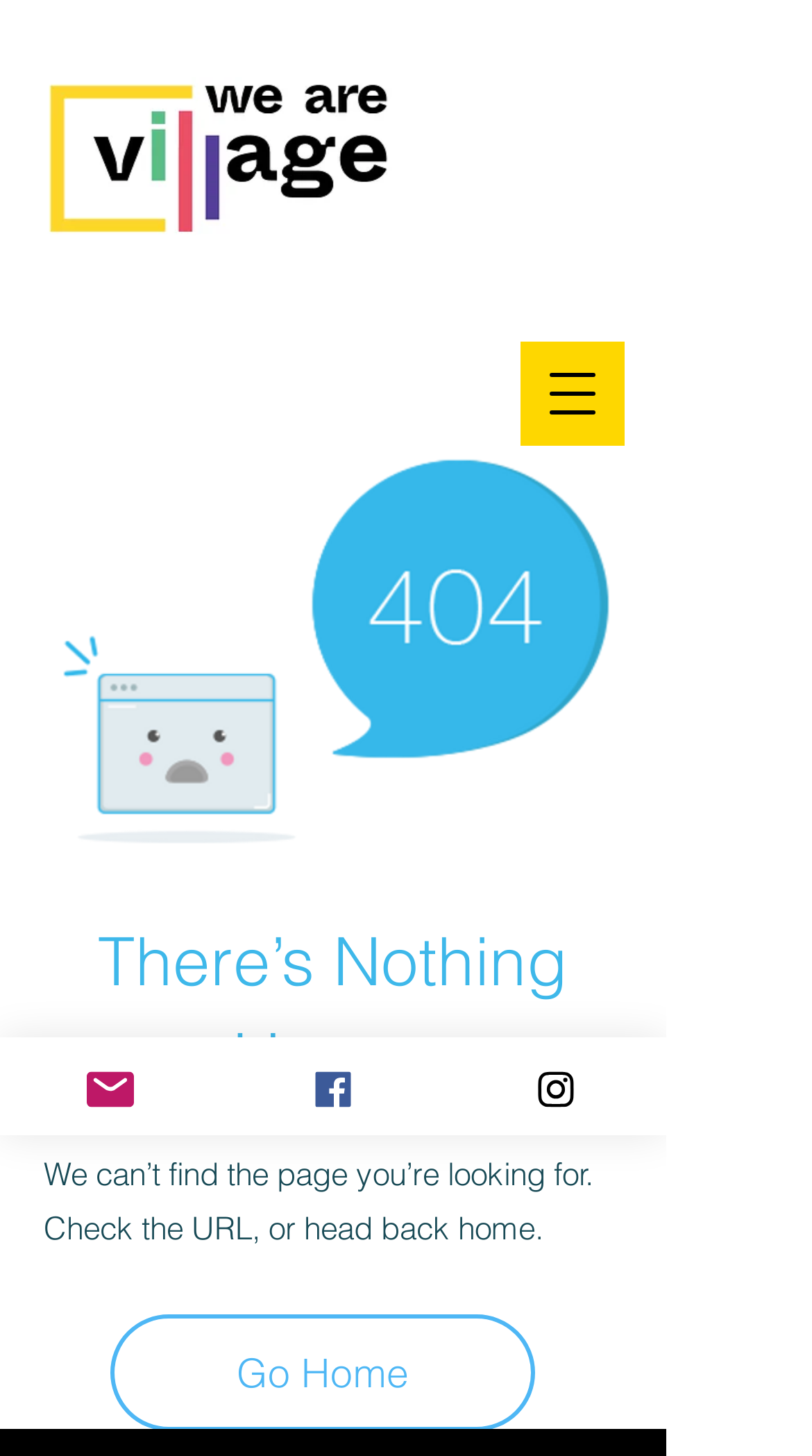What is the image above the 404 message?
Give a single word or phrase answer based on the content of the image.

404-icon_2.png